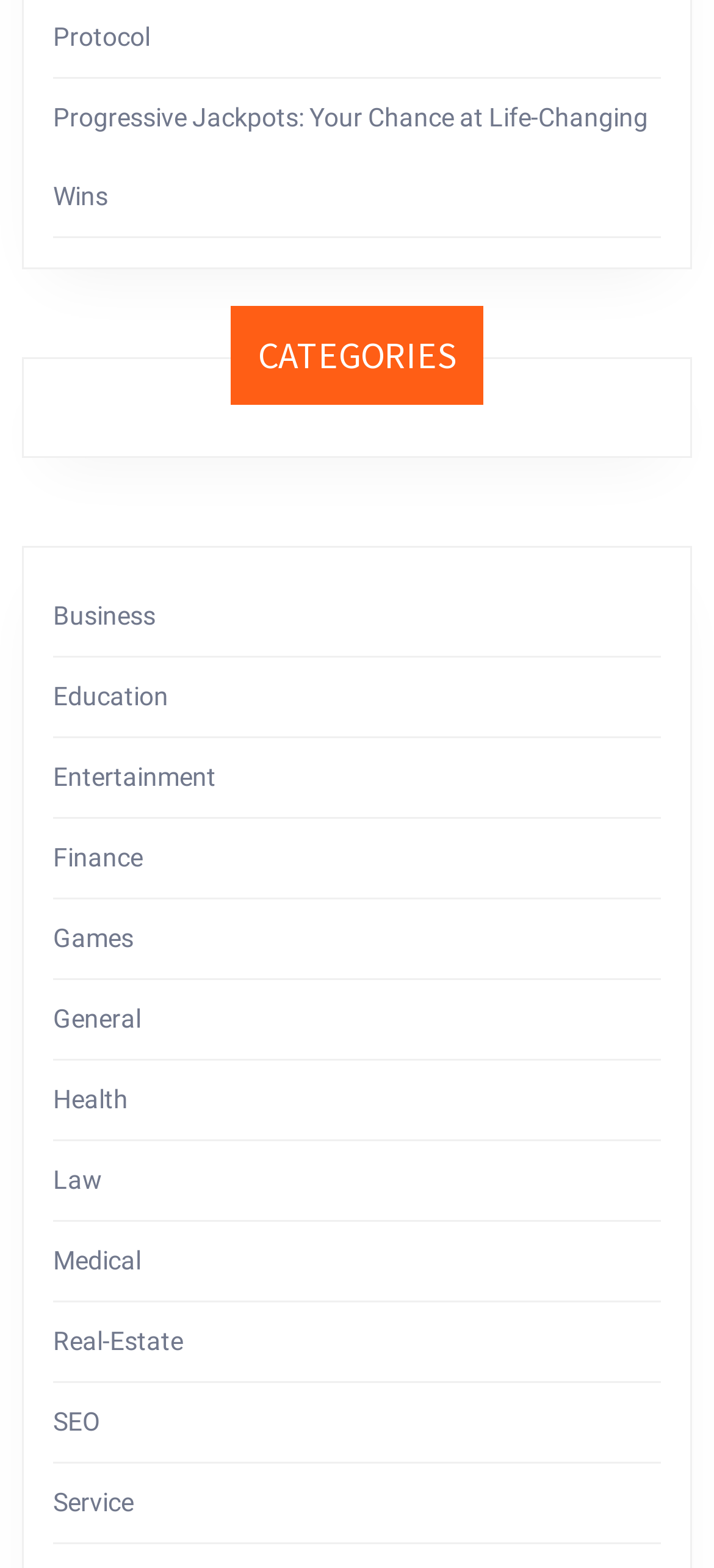How many categories are listed?
Look at the screenshot and give a one-word or phrase answer.

12